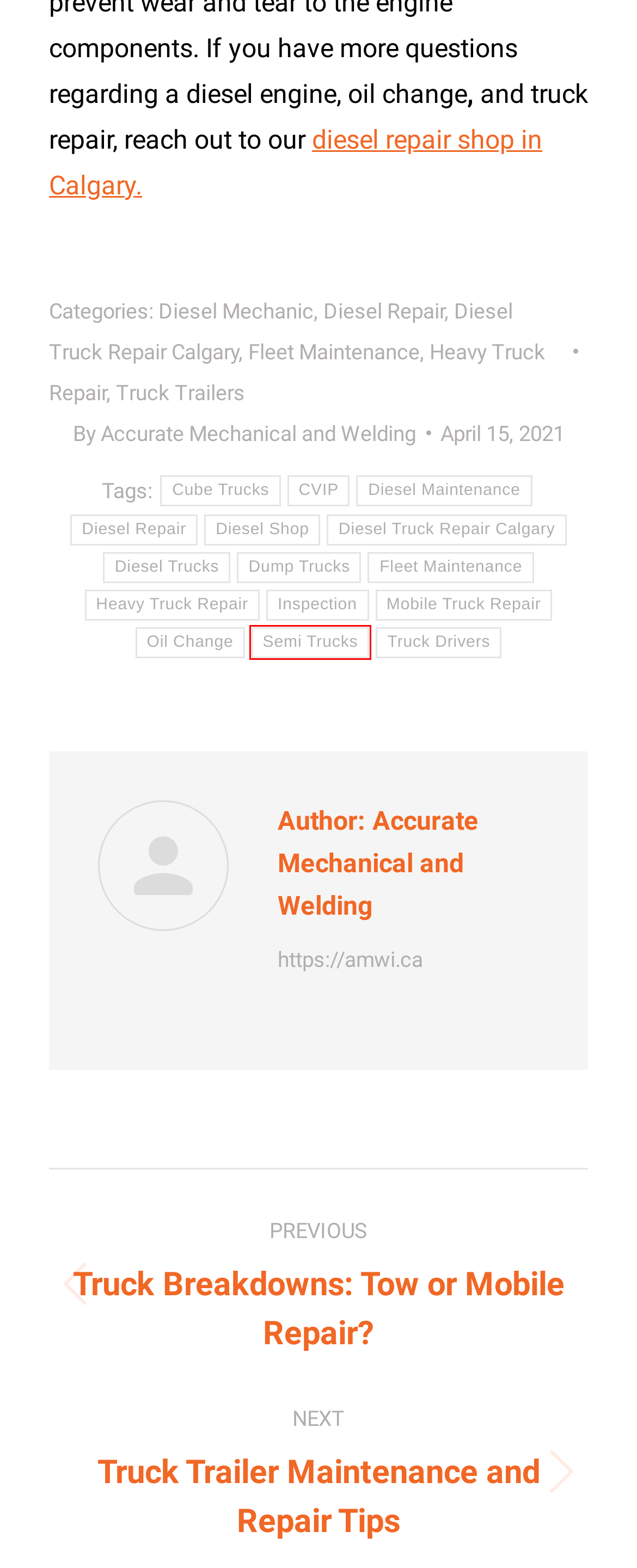You are provided a screenshot of a webpage featuring a red bounding box around a UI element. Choose the webpage description that most accurately represents the new webpage after clicking the element within the red bounding box. Here are the candidates:
A. Accurate Mechanical & Welding | Diesel Repair Shop in Calgary
B. Accurate Mechanical & Welding | Truck Breakdowns: Tow or Mobile Repair?
C. Semi Trucks | Accurate Mechanical & Welding | Diesel Repair Shop in Calgary
D. Fleet Maintenance | Accurate Mechanical & Welding | Diesel Repair Shop in Calgary
E. Diesel Truck Repair Calgary | Accurate Mechanical & Welding | Diesel Repair Shop in Calgary
F. Accurate Mechanical & Welding | Contact | Diesel Repair Shop in Calgary
G. Click Peaks - Digital Marketing Solutions | SEO & PPC Experts
H. CVIP | Accurate Mechanical & Welding | Diesel Repair Shop in Calgary

C